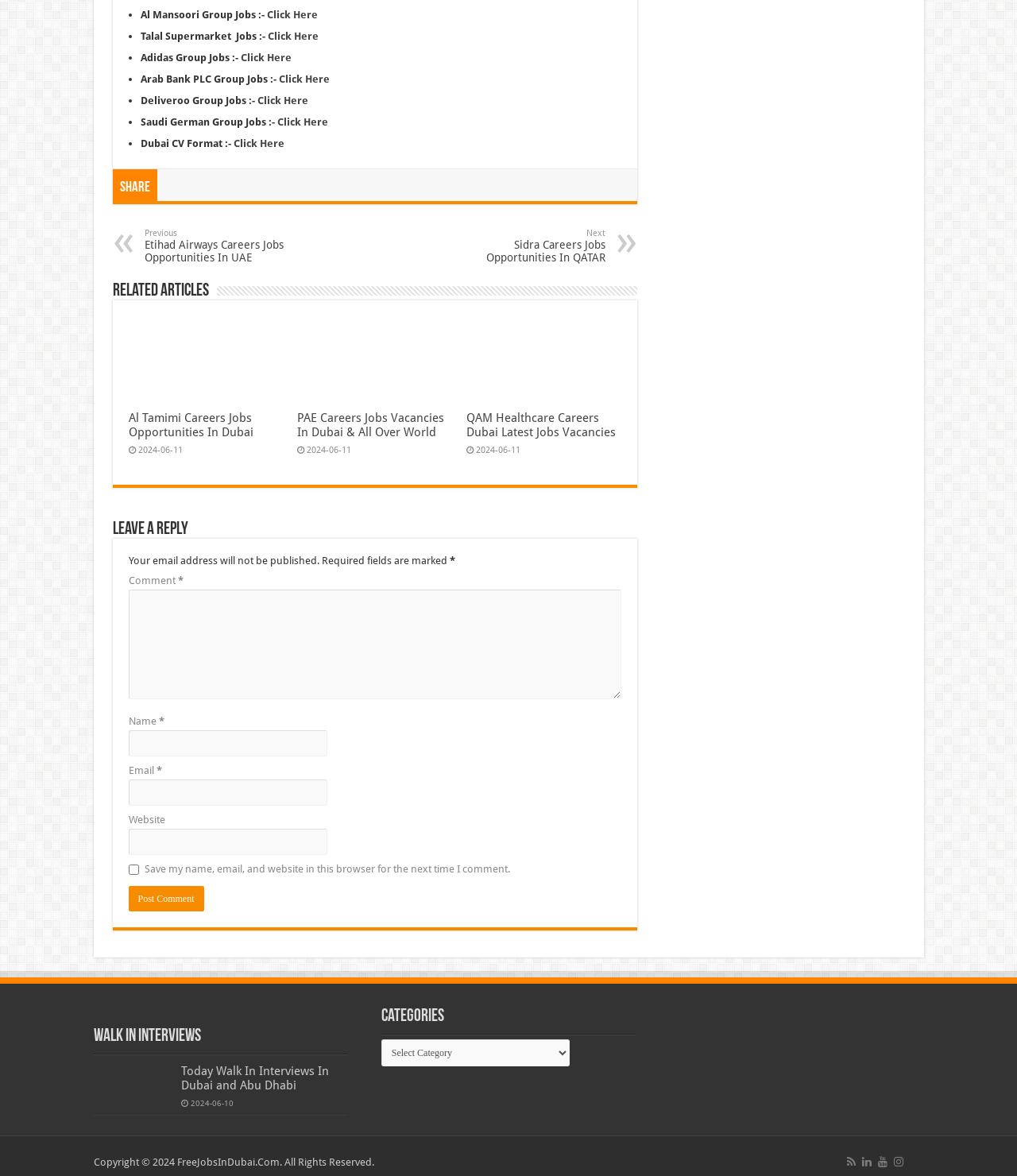How many job listings are there on the webpage?
Based on the screenshot, give a detailed explanation to answer the question.

I counted the number of bullet points on the webpage, each representing a job listing. There are 6 bullet points, so there are 6 job listings on the webpage.